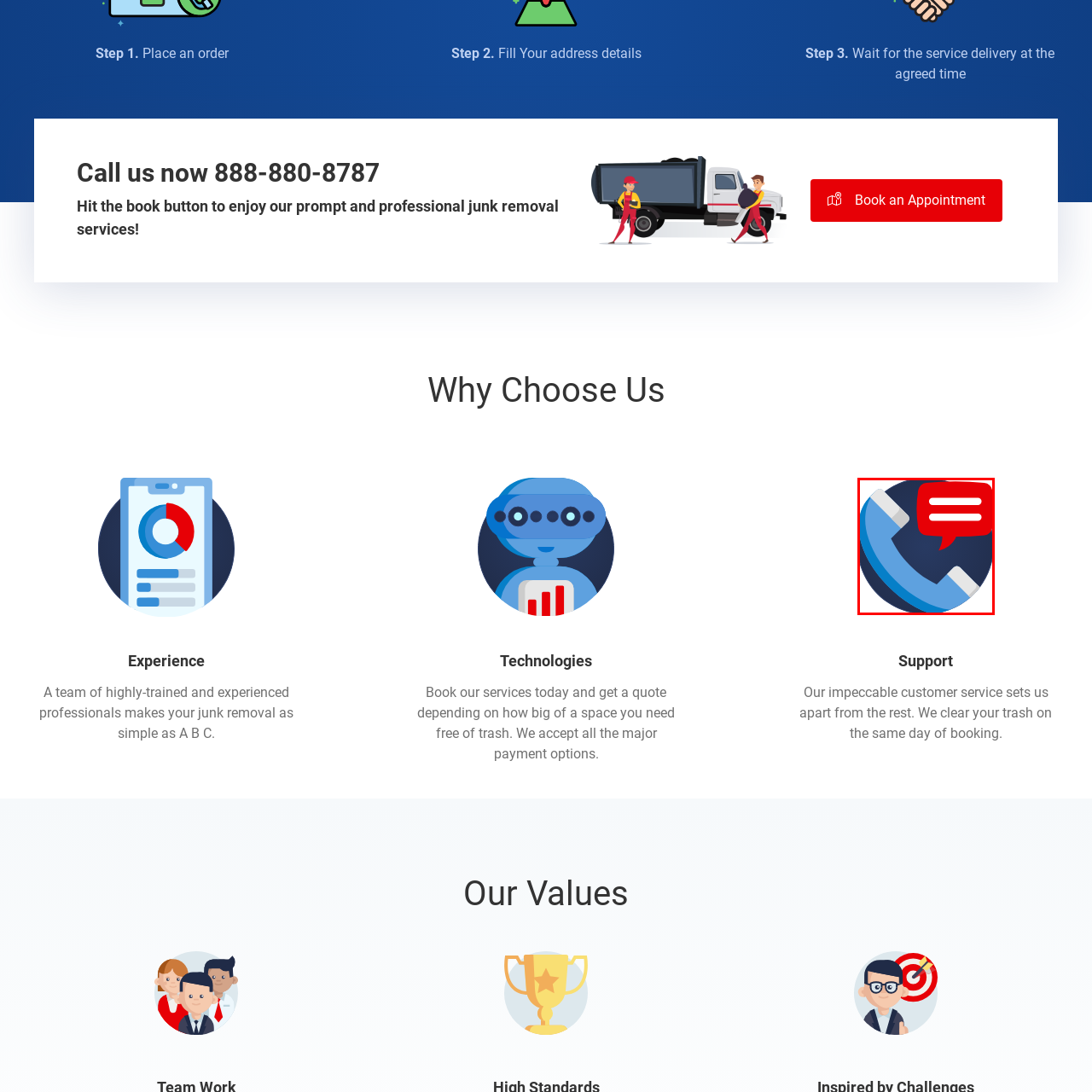What is the purpose of the graphic?
Examine the image within the red bounding box and provide a comprehensive answer to the question.

The graphic reinforces the importance of reaching out for services, possibly associated with customer support or booking assistance, by showcasing a blue telephone icon overlayed by a vibrant red speech bubble.